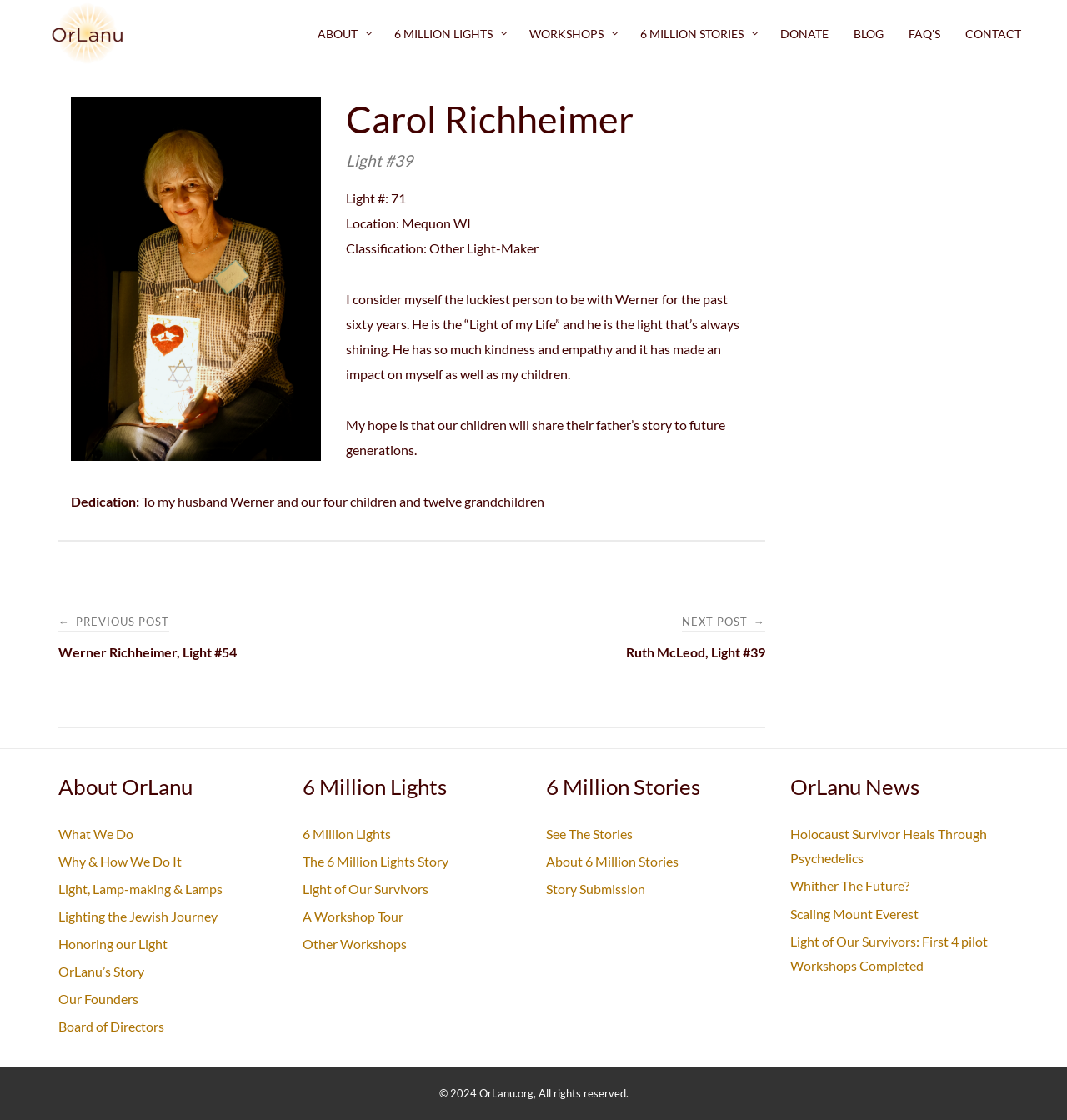Point out the bounding box coordinates of the section to click in order to follow this instruction: "Click on ABOUT".

[0.286, 0.0, 0.358, 0.06]